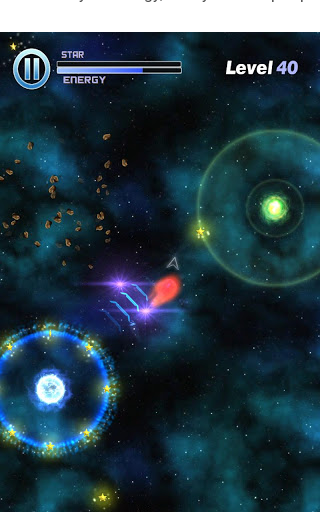What is the purpose of the star meter?
Please answer the question as detailed as possible based on the image.

The star meter is part of the interface in the upper left corner, and it is used to track the player's resources, which is crucial for progressing through the game.